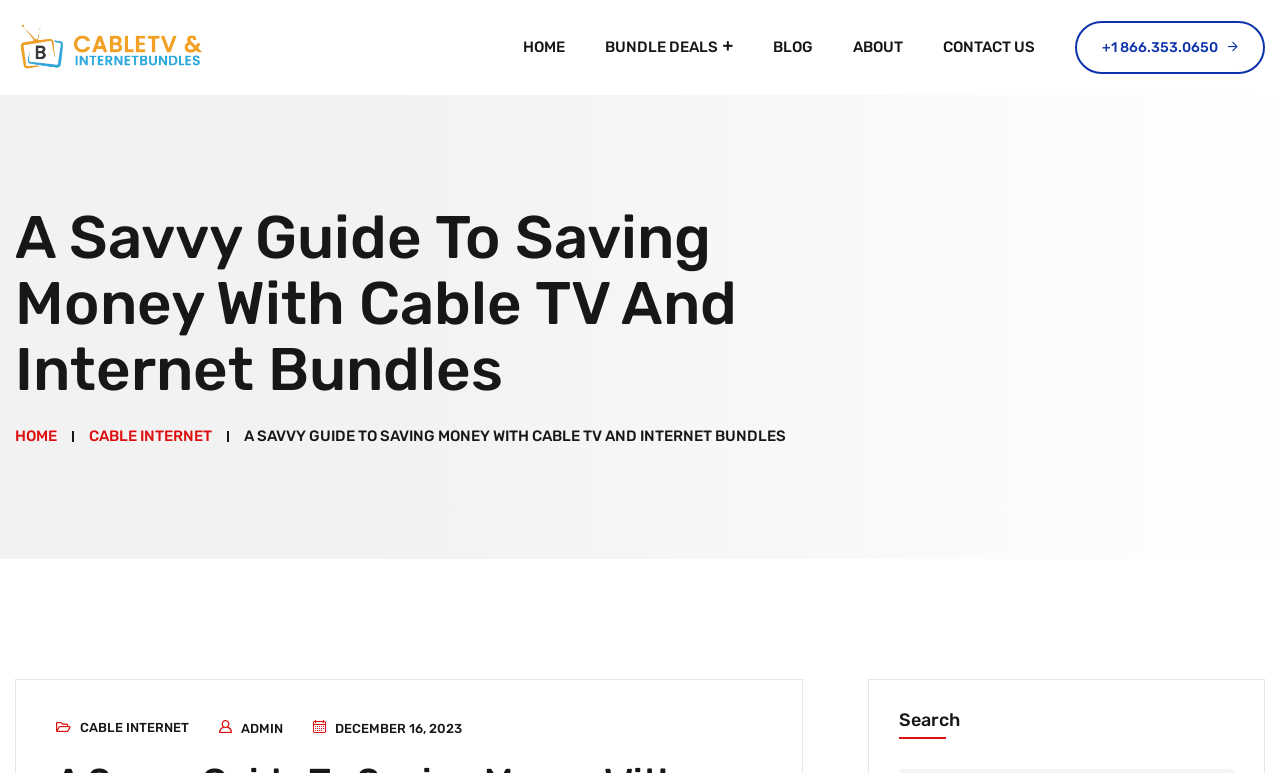Locate and extract the text of the main heading on the webpage.

A Savvy Guide To Saving Money With Cable TV And Internet Bundles